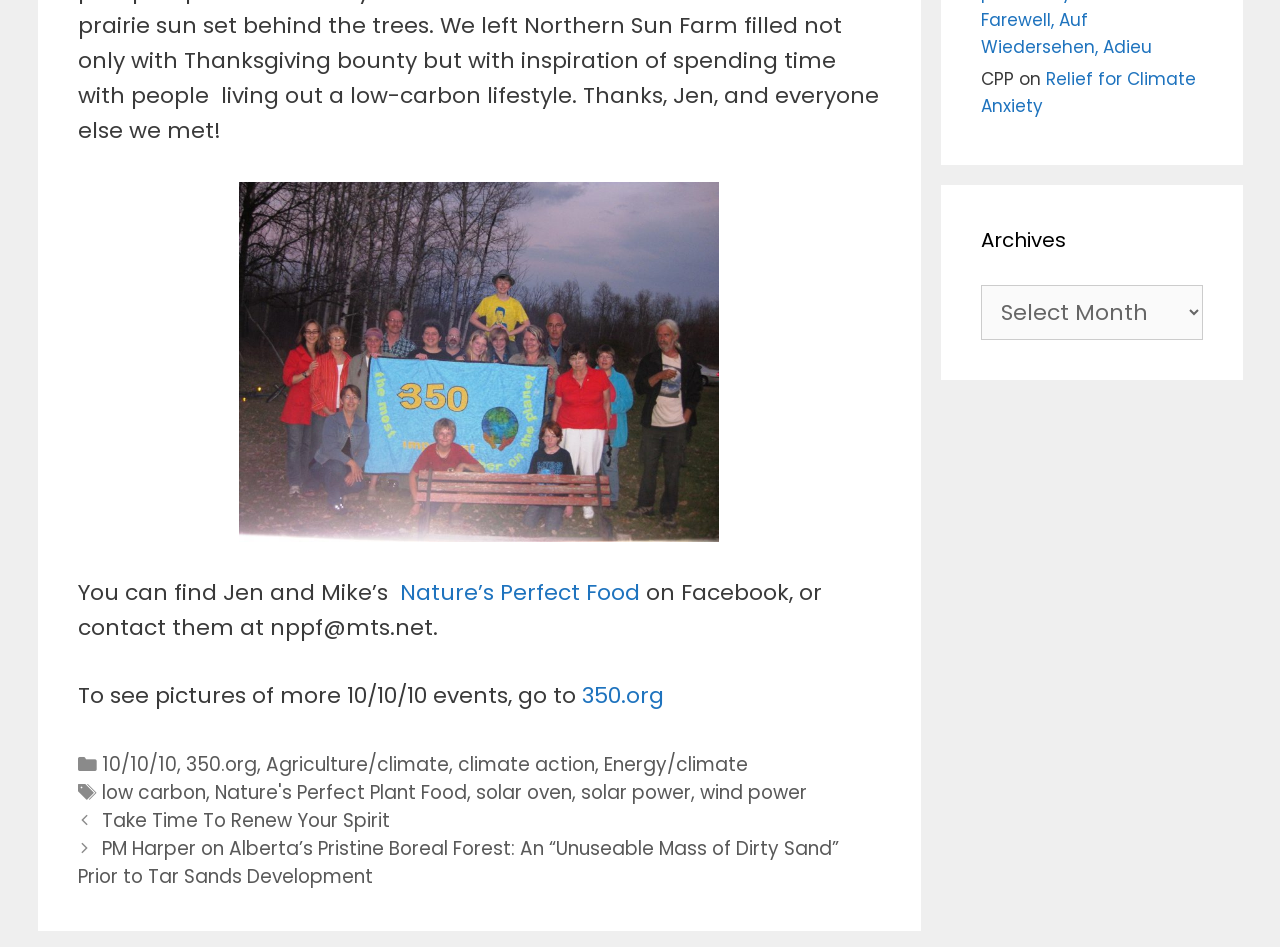Please determine the bounding box coordinates for the element that should be clicked to follow these instructions: "View posts".

[0.061, 0.852, 0.688, 0.941]